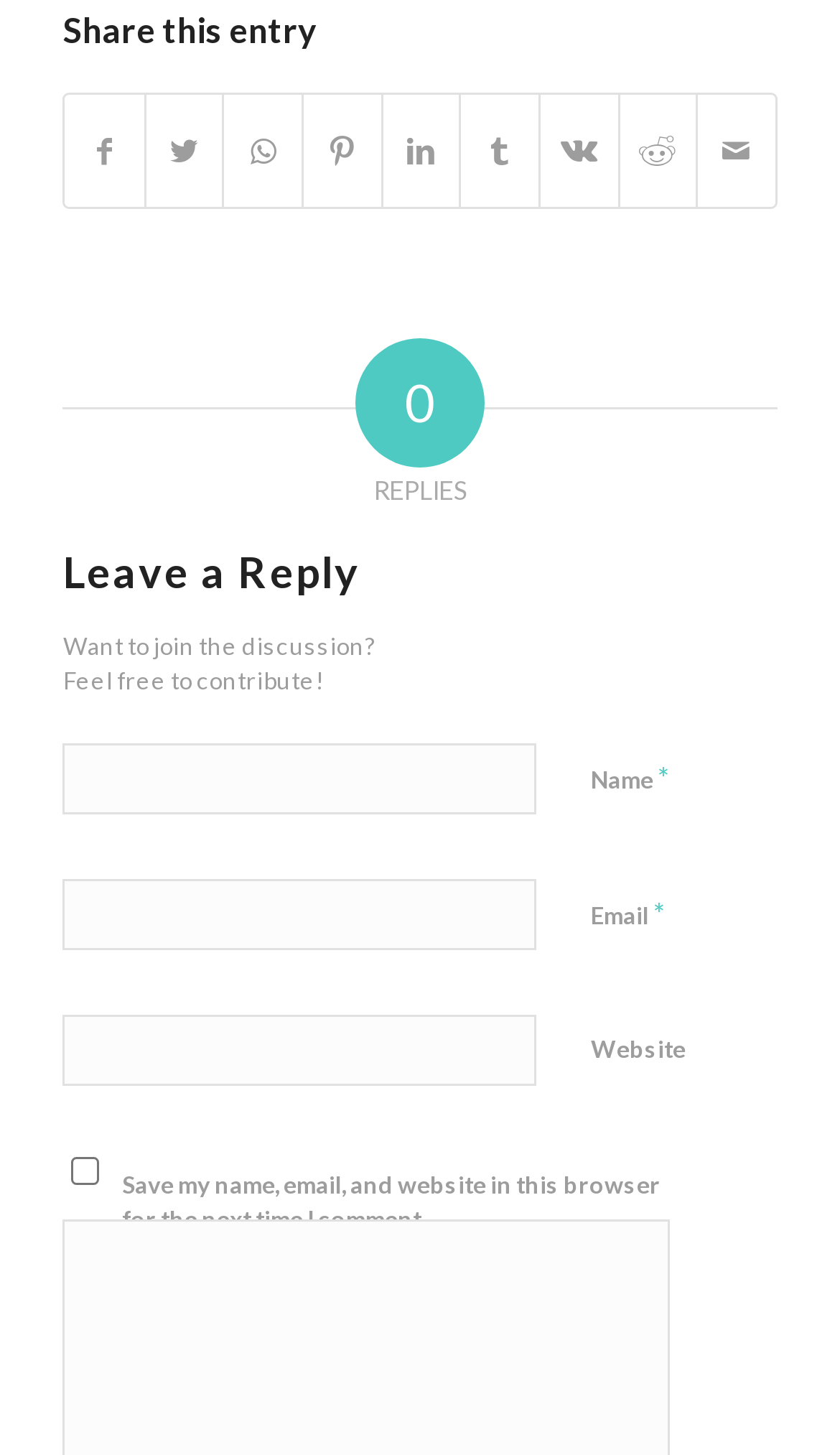Determine the bounding box coordinates of the element's region needed to click to follow the instruction: "Leave a reply". Provide these coordinates as four float numbers between 0 and 1, formatted as [left, top, right, bottom].

[0.075, 0.376, 0.797, 0.408]